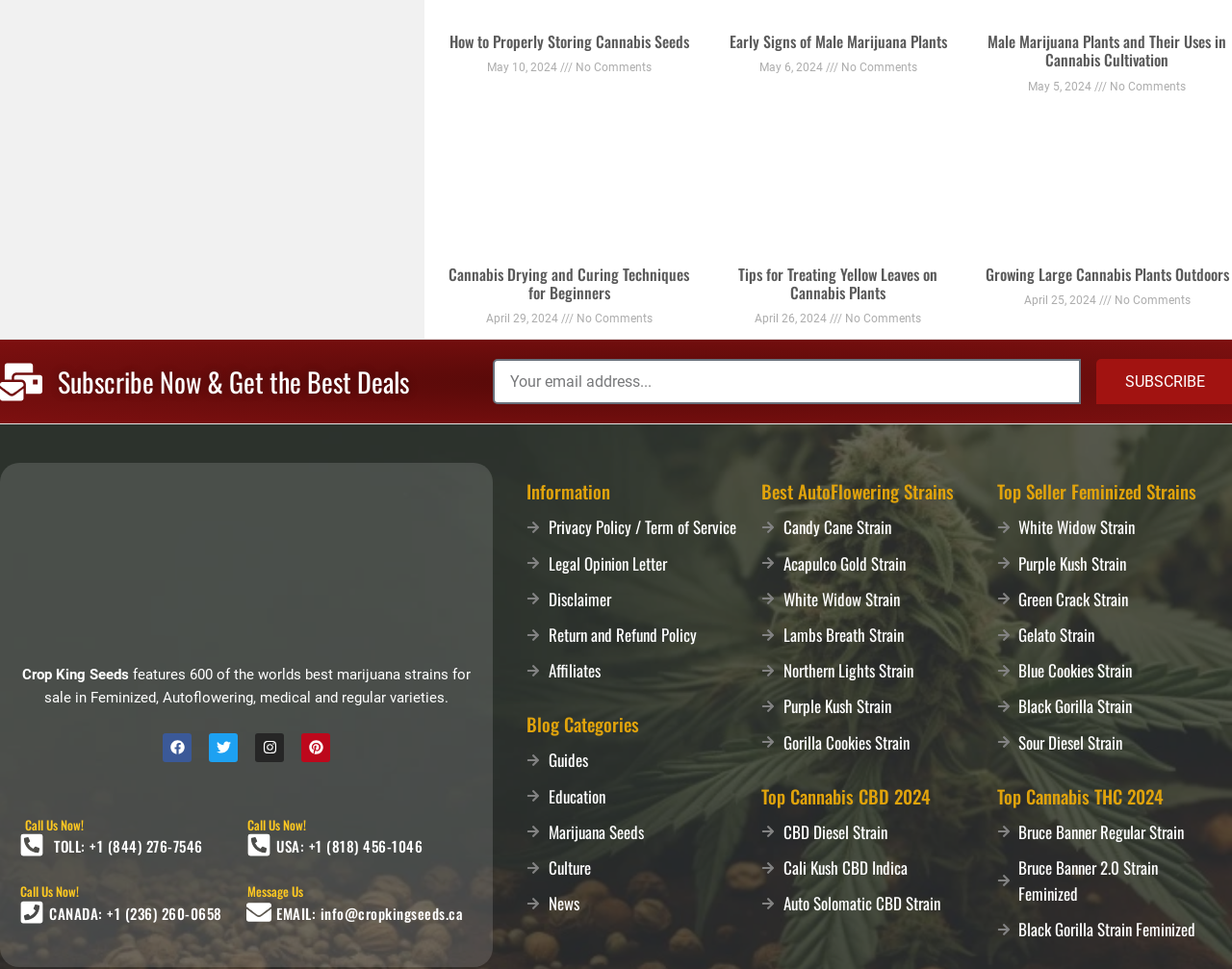How many social media links are on this webpage?
Using the information from the image, answer the question thoroughly.

I counted the number of social media links, which are Facebook, Twitter, Instagram, and Pinterest, and found that there are 4 social media links in total.